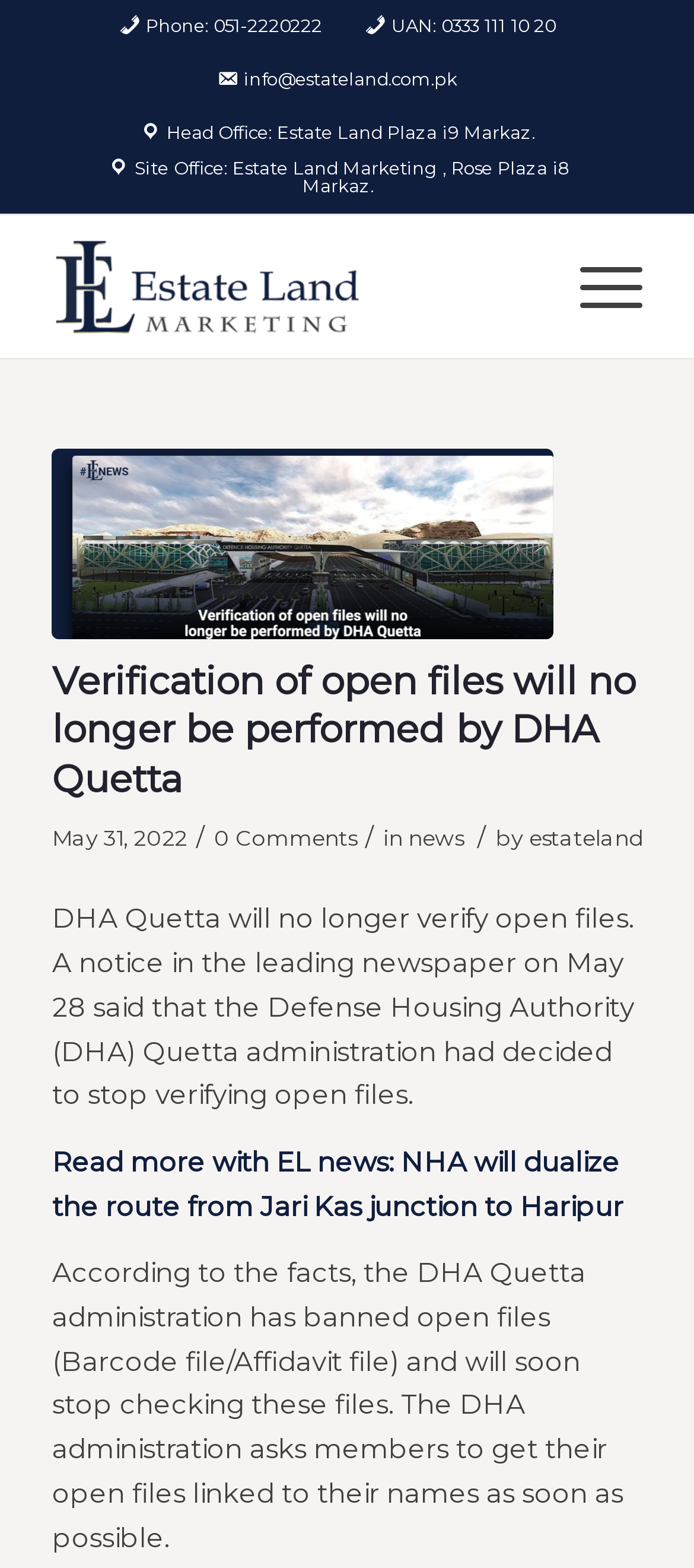Provide your answer in one word or a succinct phrase for the question: 
What is the topic of the news article on this webpage?

DHA Quetta stopping verification of open files